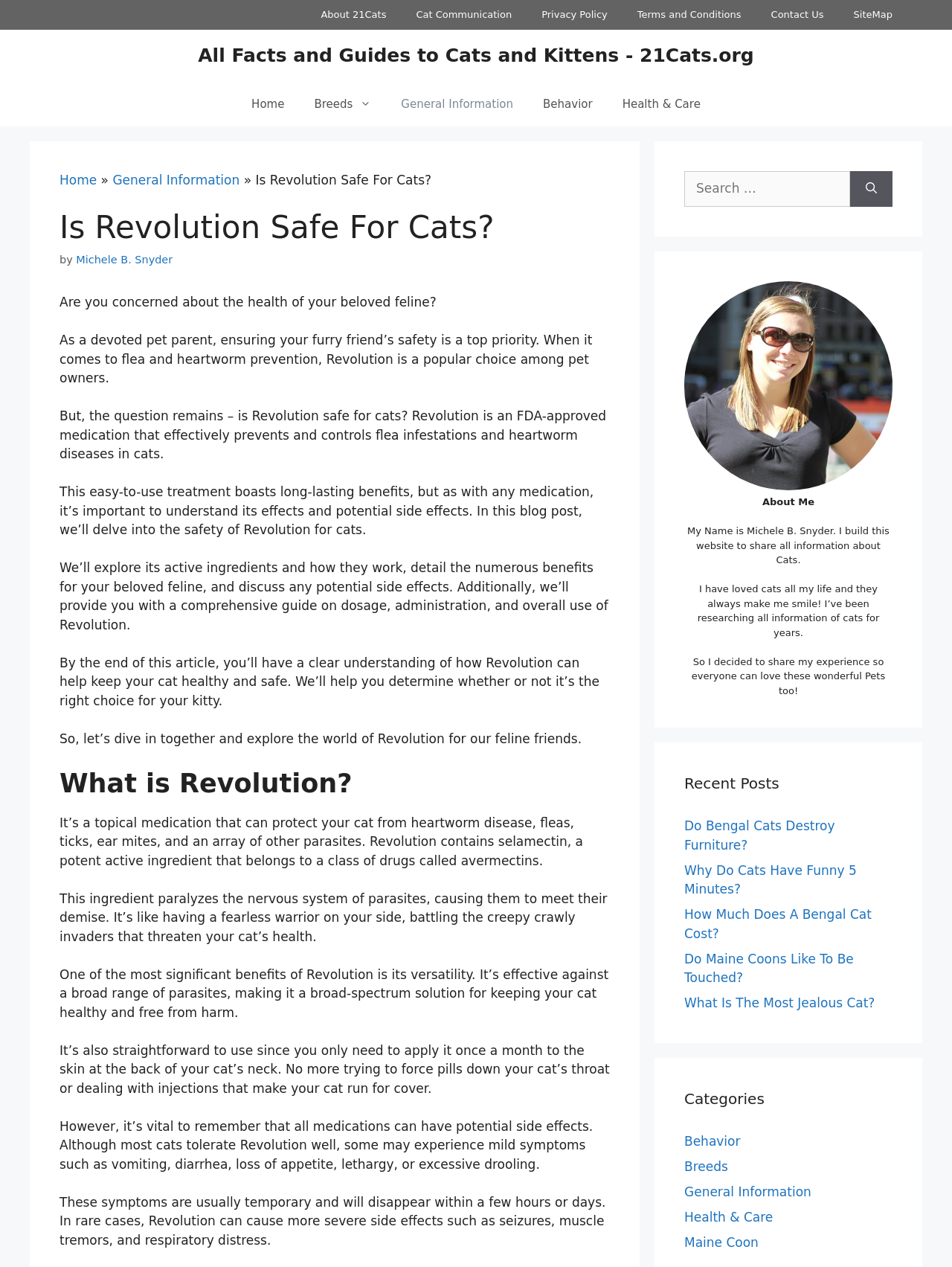Provide the bounding box coordinates of the area you need to click to execute the following instruction: "Read the 'Recent Posts' section".

[0.719, 0.61, 0.938, 0.627]